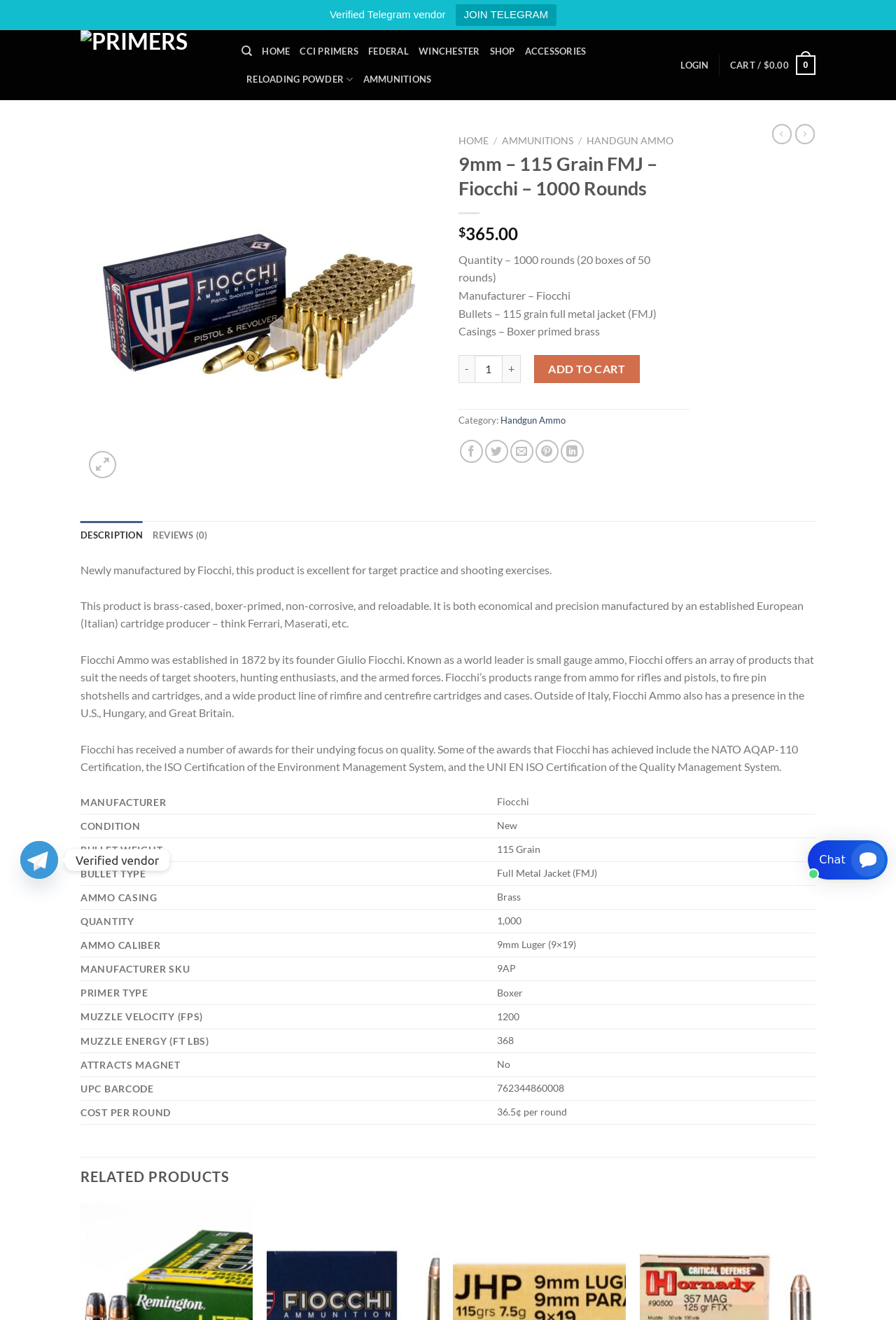Can you show the bounding box coordinates of the region to click on to complete the task described in the instruction: "click Elan Mcu Code Extract"?

None